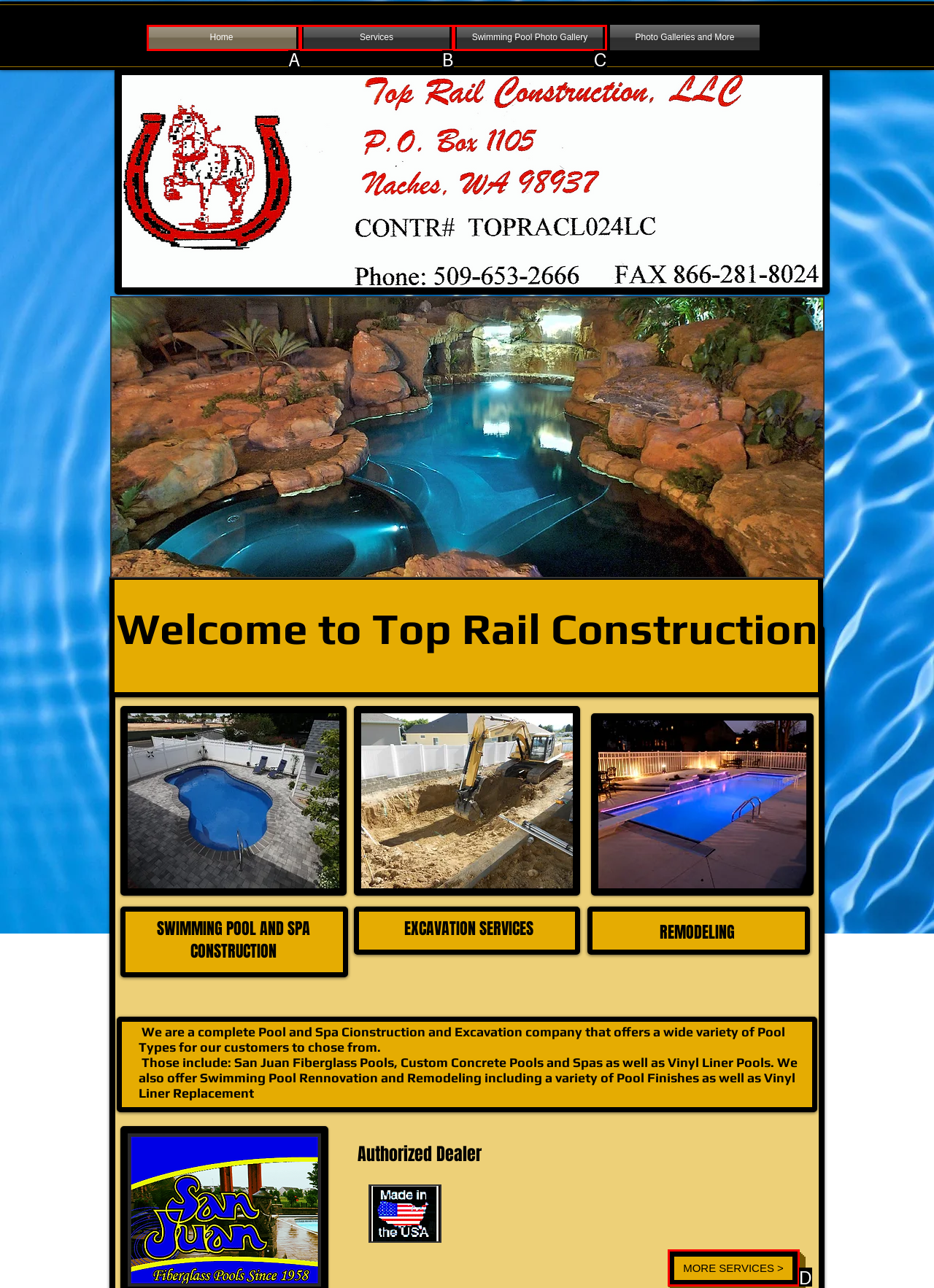From the description: Services, identify the option that best matches and reply with the letter of that option directly.

B